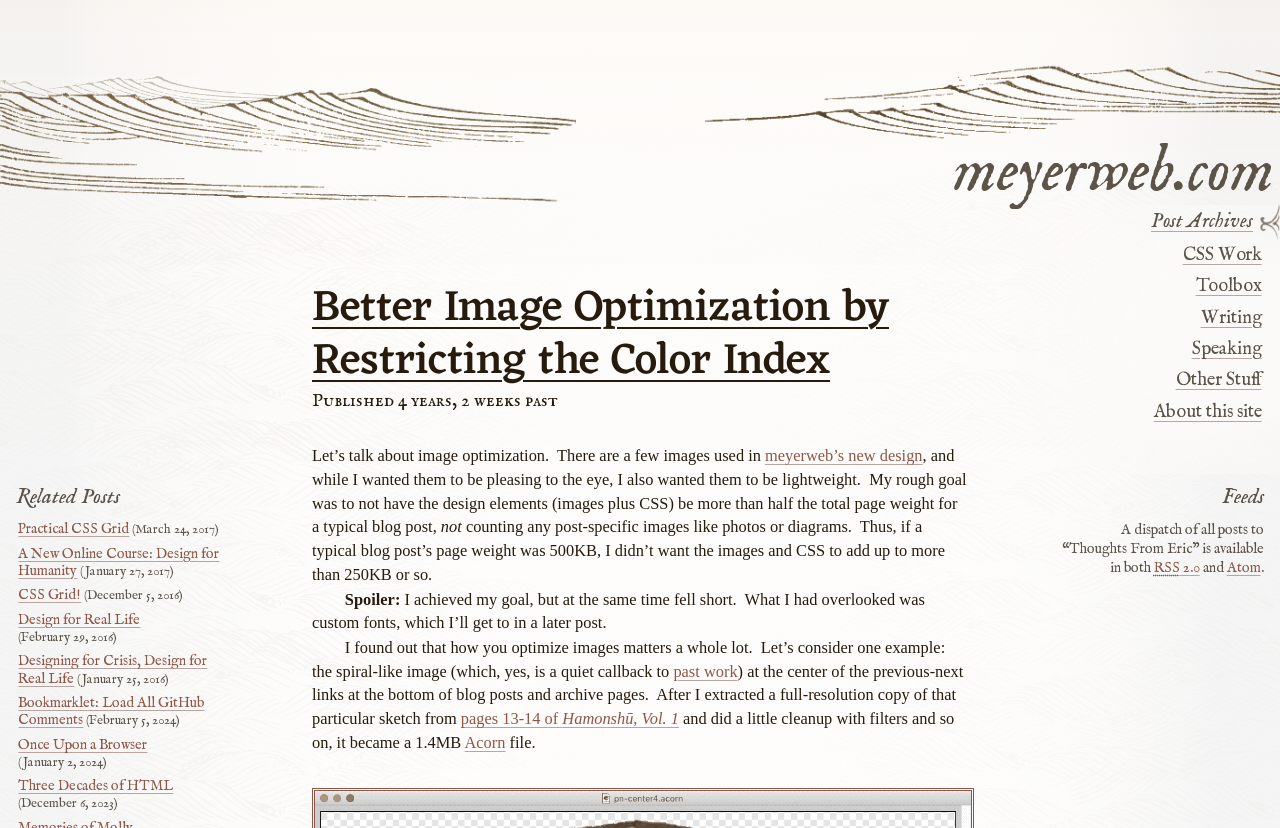Find the bounding box coordinates of the clickable area that will achieve the following instruction: "Click the 'Related Posts' heading".

[0.013, 0.585, 0.176, 0.617]